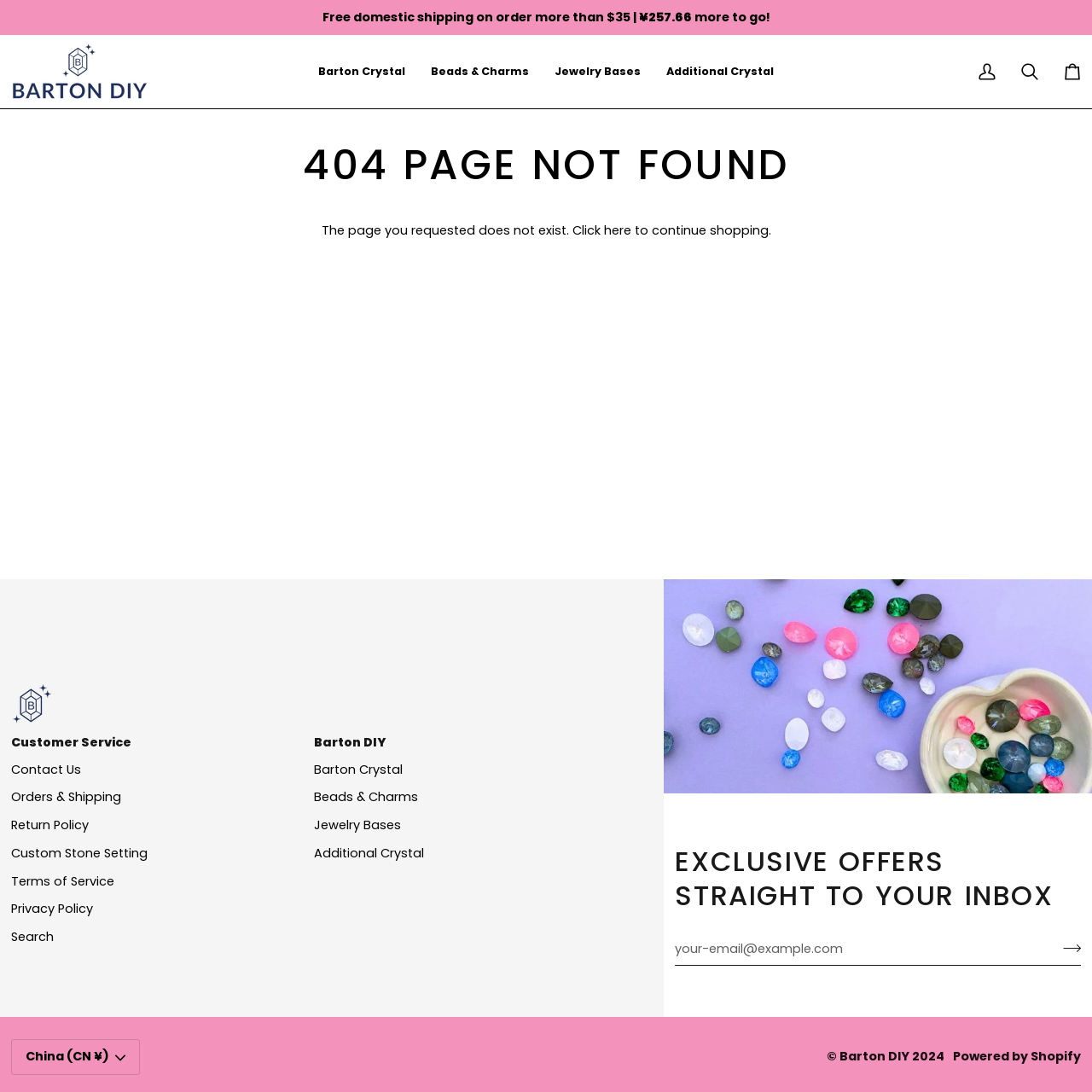Please provide the bounding box coordinates for the element that needs to be clicked to perform the instruction: "View my account". The coordinates must consist of four float numbers between 0 and 1, formatted as [left, top, right, bottom].

[0.884, 0.032, 0.923, 0.1]